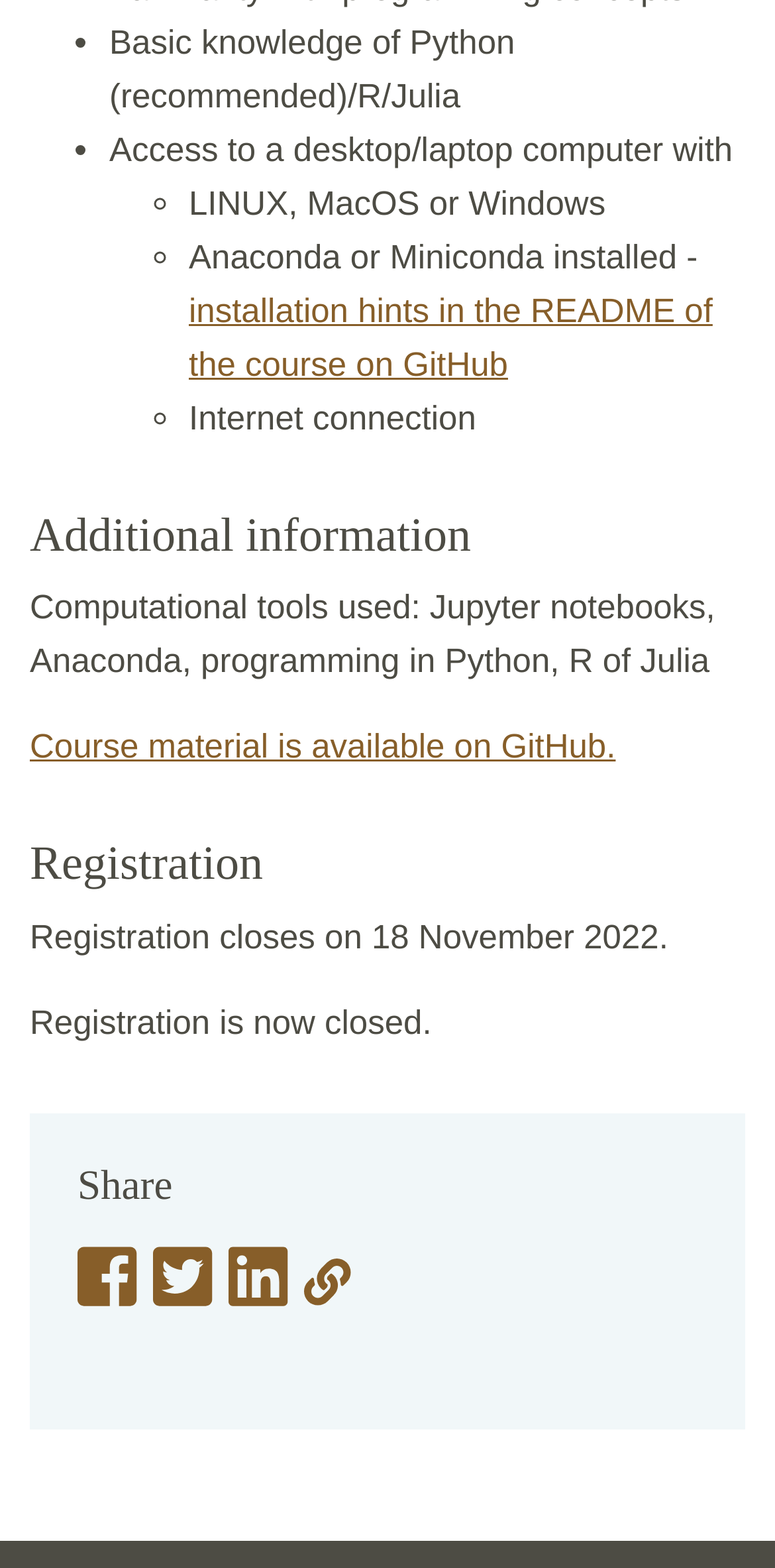Where is the course material available?
Examine the screenshot and reply with a single word or phrase.

GitHub